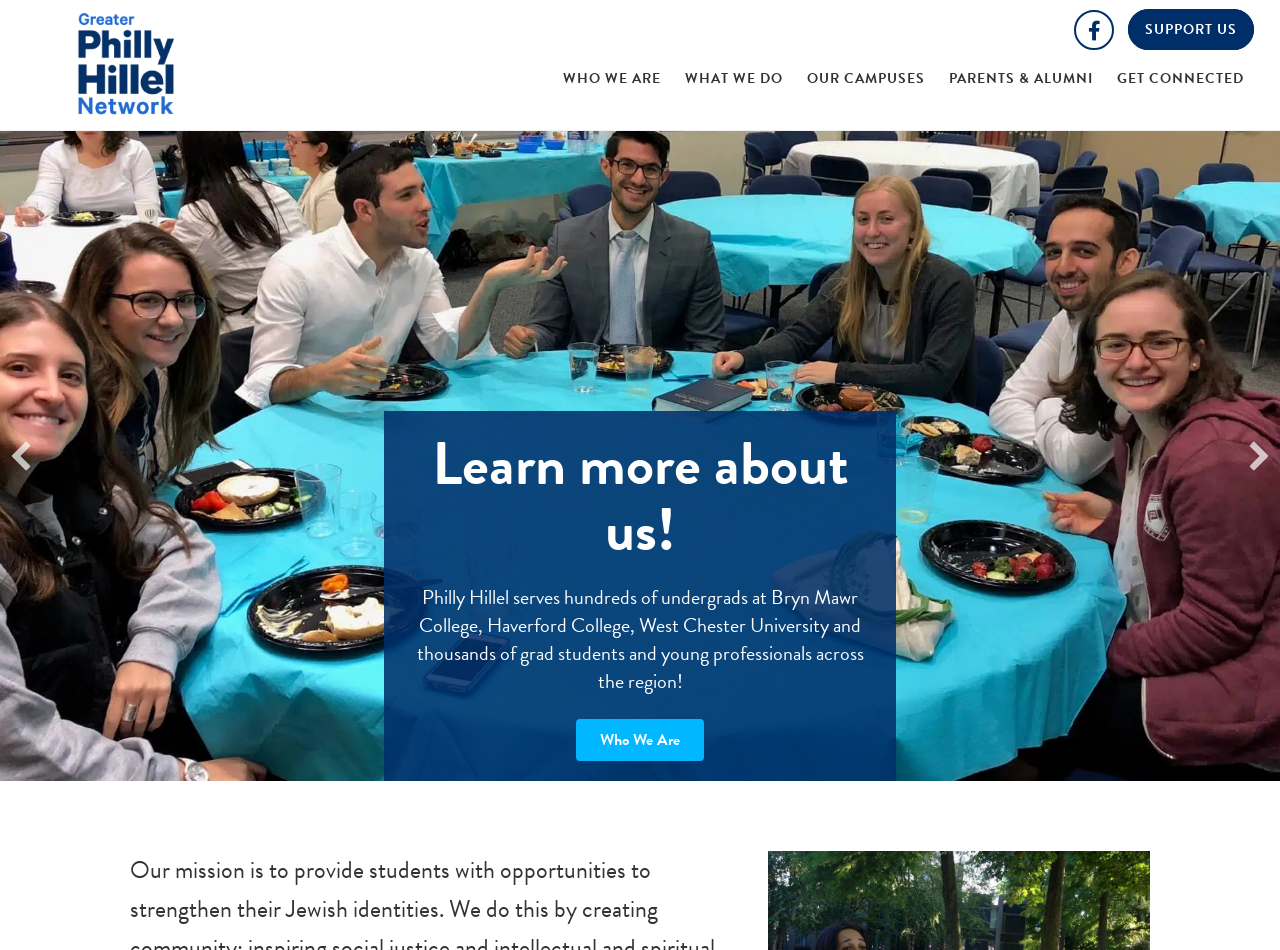Using a single word or phrase, answer the following question: 
What is the name of the network?

Greater Philly Hillel Network